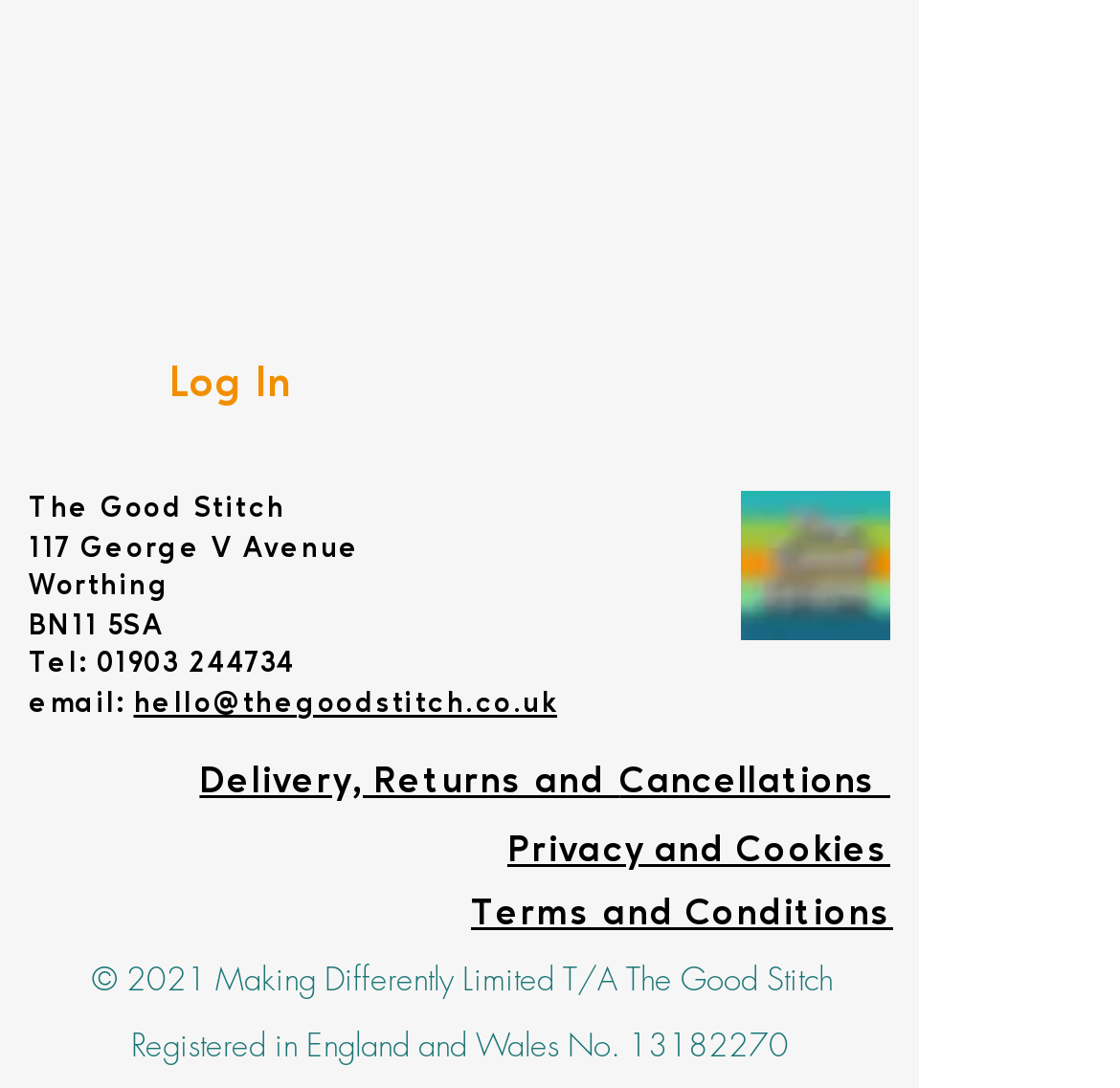Give a one-word or short phrase answer to the question: 
What social media platforms are listed?

Facebook, Instagram